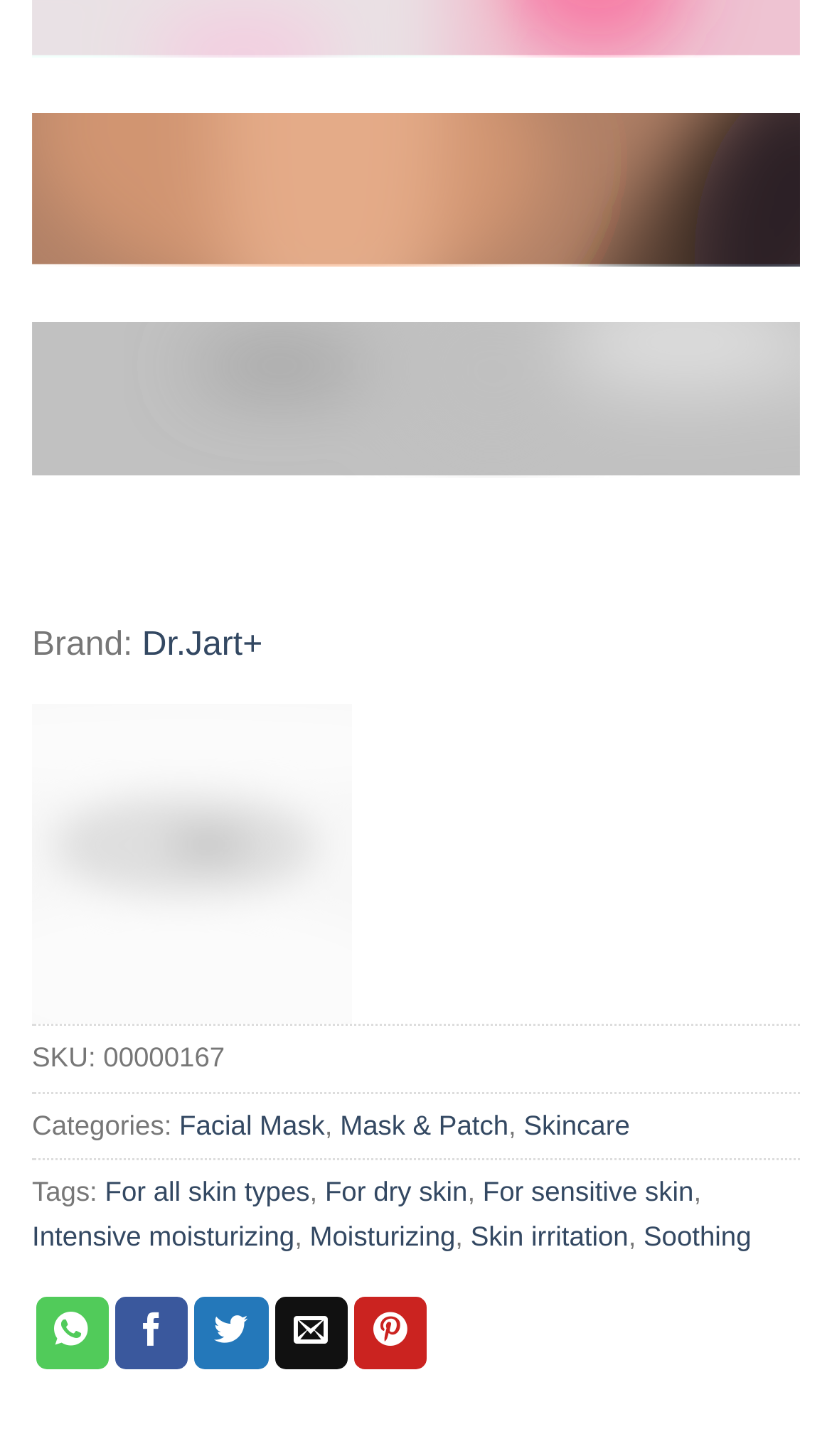Specify the bounding box coordinates (top-left x, top-left y, bottom-right x, bottom-right y) of the UI element in the screenshot that matches this description: Skincare

[0.629, 0.761, 0.757, 0.783]